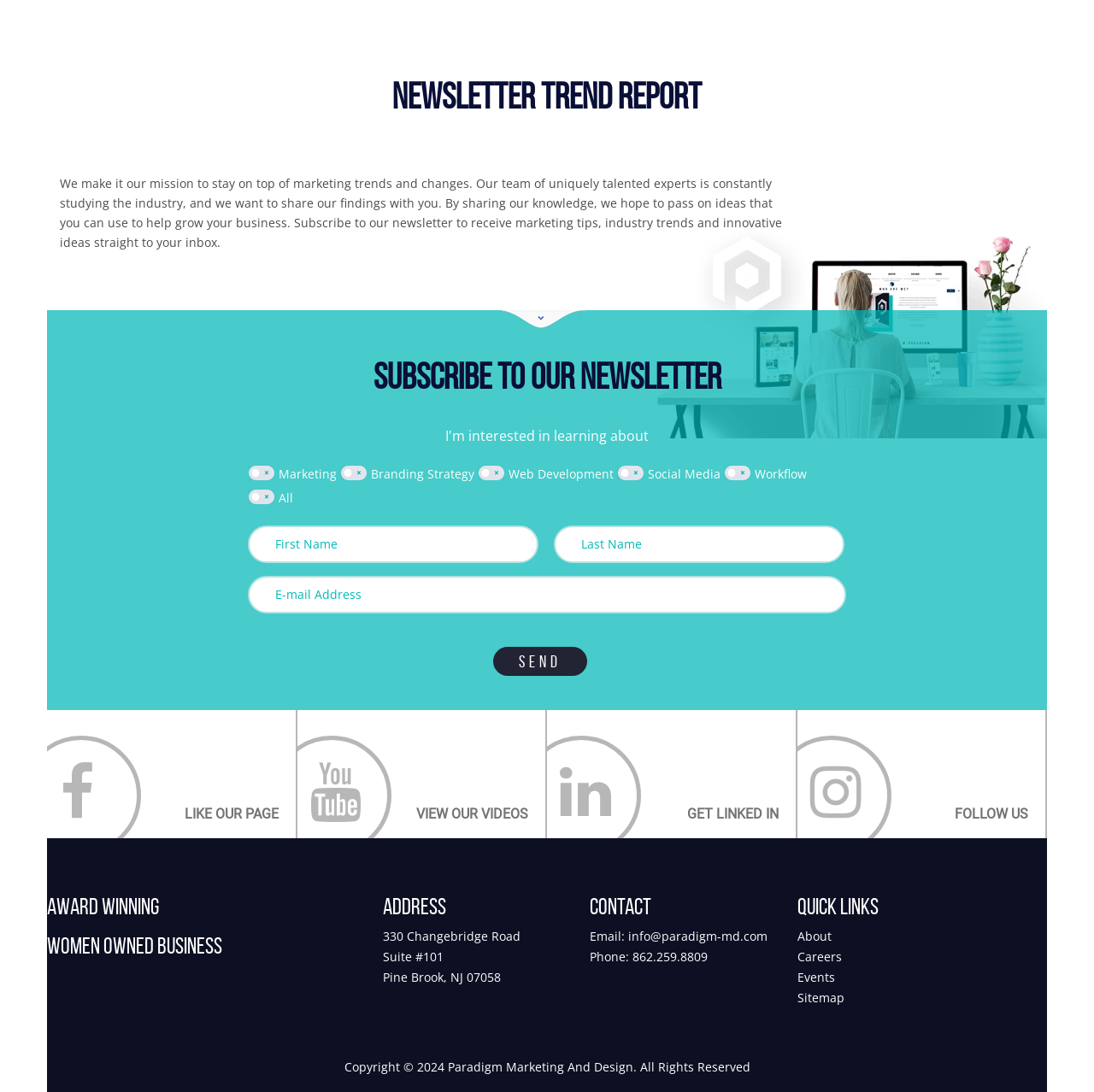Locate the bounding box coordinates of the clickable area to execute the instruction: "Learn more about comprehensive preventive and therapeutic oral health care". Provide the coordinates as four float numbers between 0 and 1, represented as [left, top, right, bottom].

None